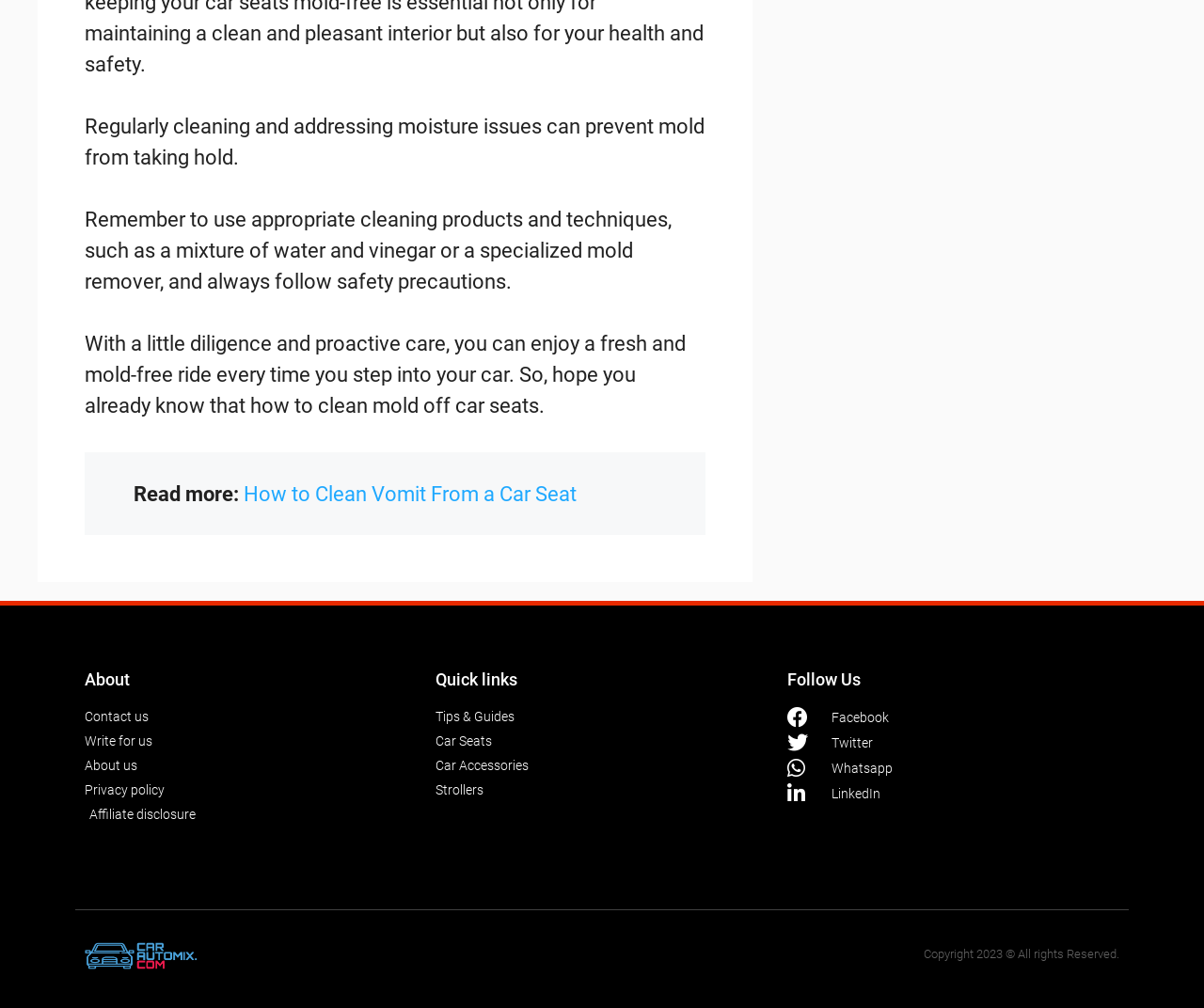Please locate the bounding box coordinates of the element that should be clicked to complete the given instruction: "Read more about cleaning mold off car seats".

[0.111, 0.478, 0.199, 0.502]